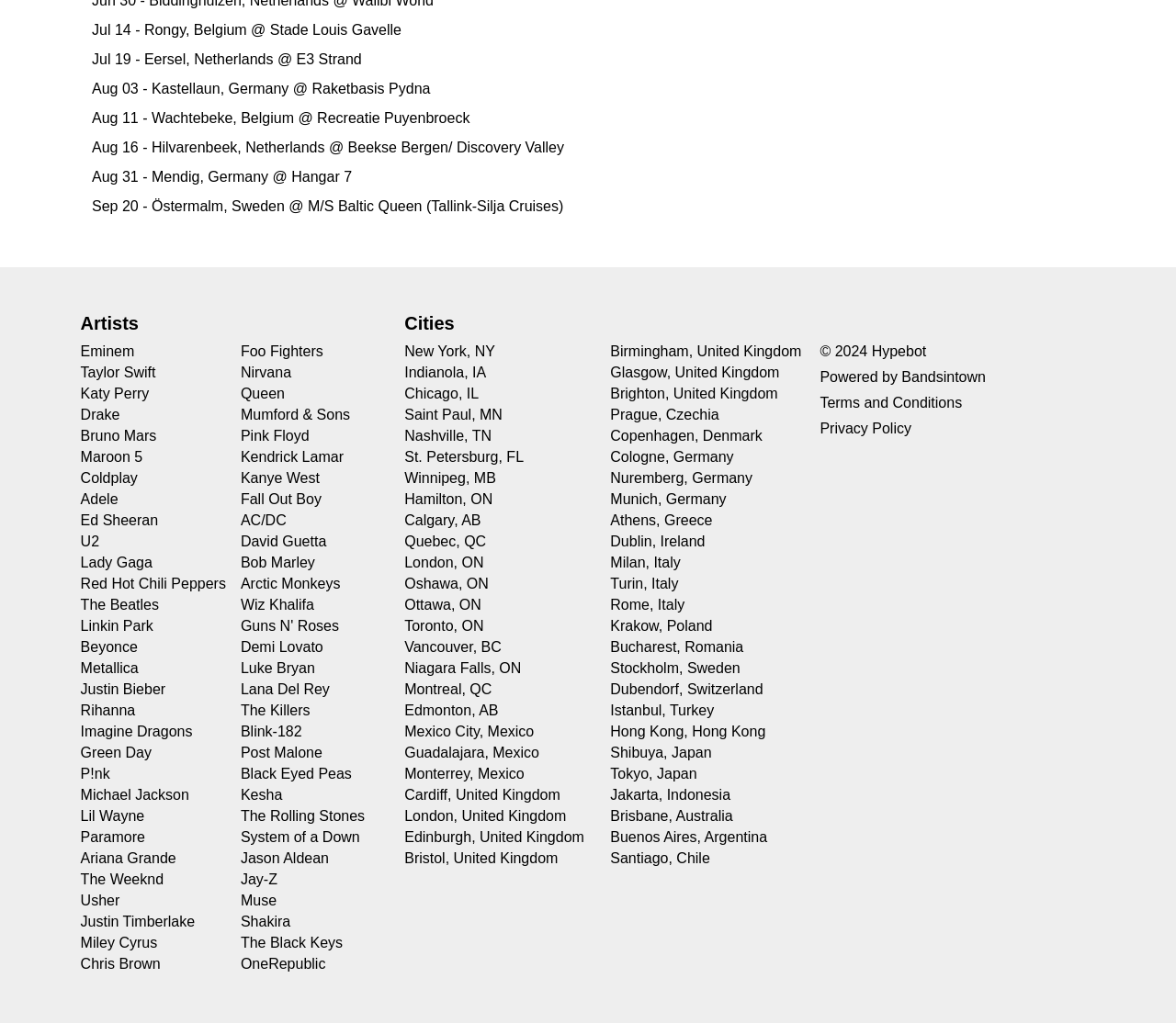Can you identify the bounding box coordinates of the clickable region needed to carry out this instruction: 'Click on Eminem'? The coordinates should be four float numbers within the range of 0 to 1, stated as [left, top, right, bottom].

[0.068, 0.336, 0.114, 0.352]